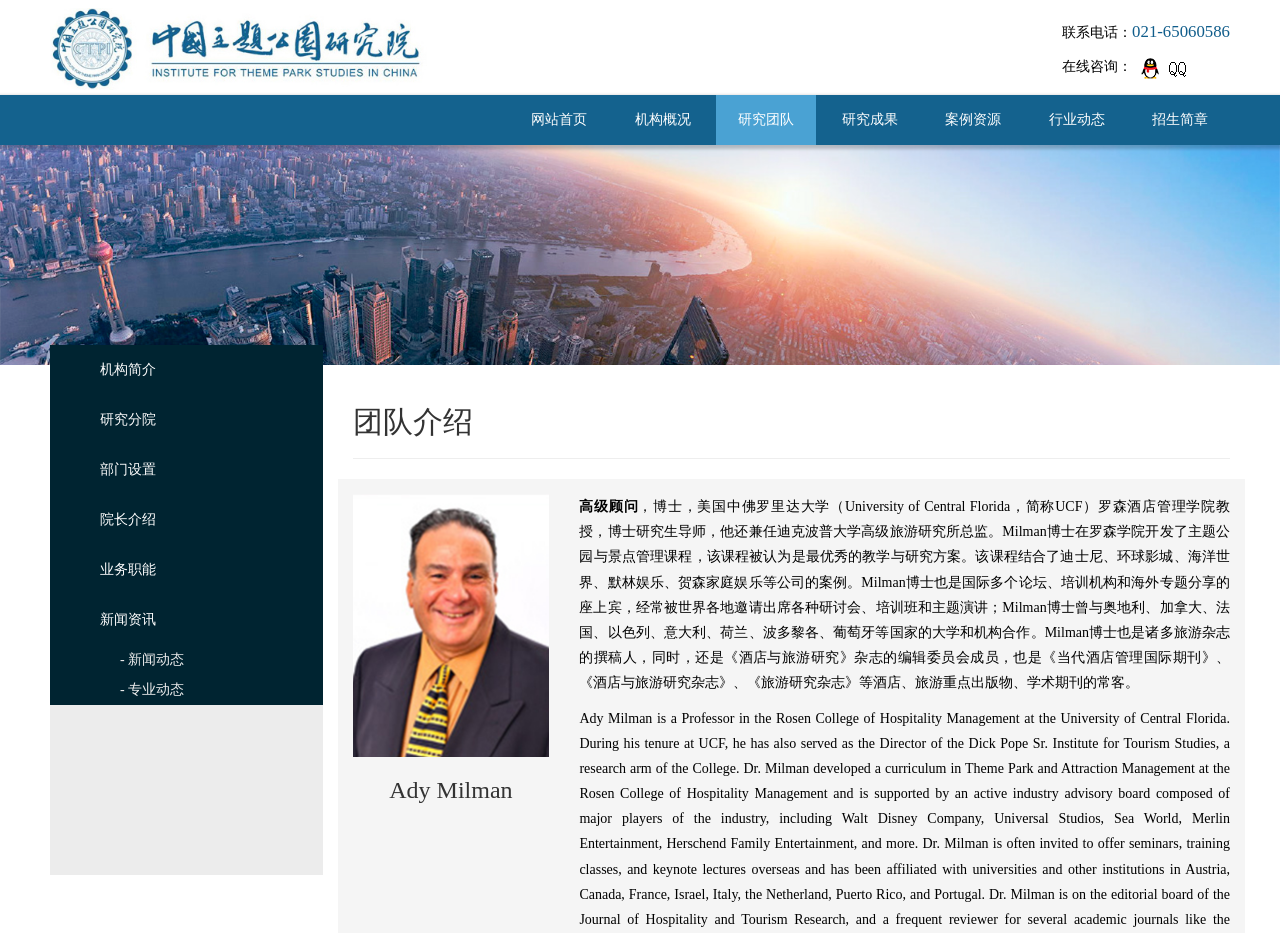Find the bounding box coordinates of the element you need to click on to perform this action: 'Click the link to send a message'. The coordinates should be represented by four float values between 0 and 1, in the format [left, top, right, bottom].

[0.887, 0.058, 0.958, 0.088]